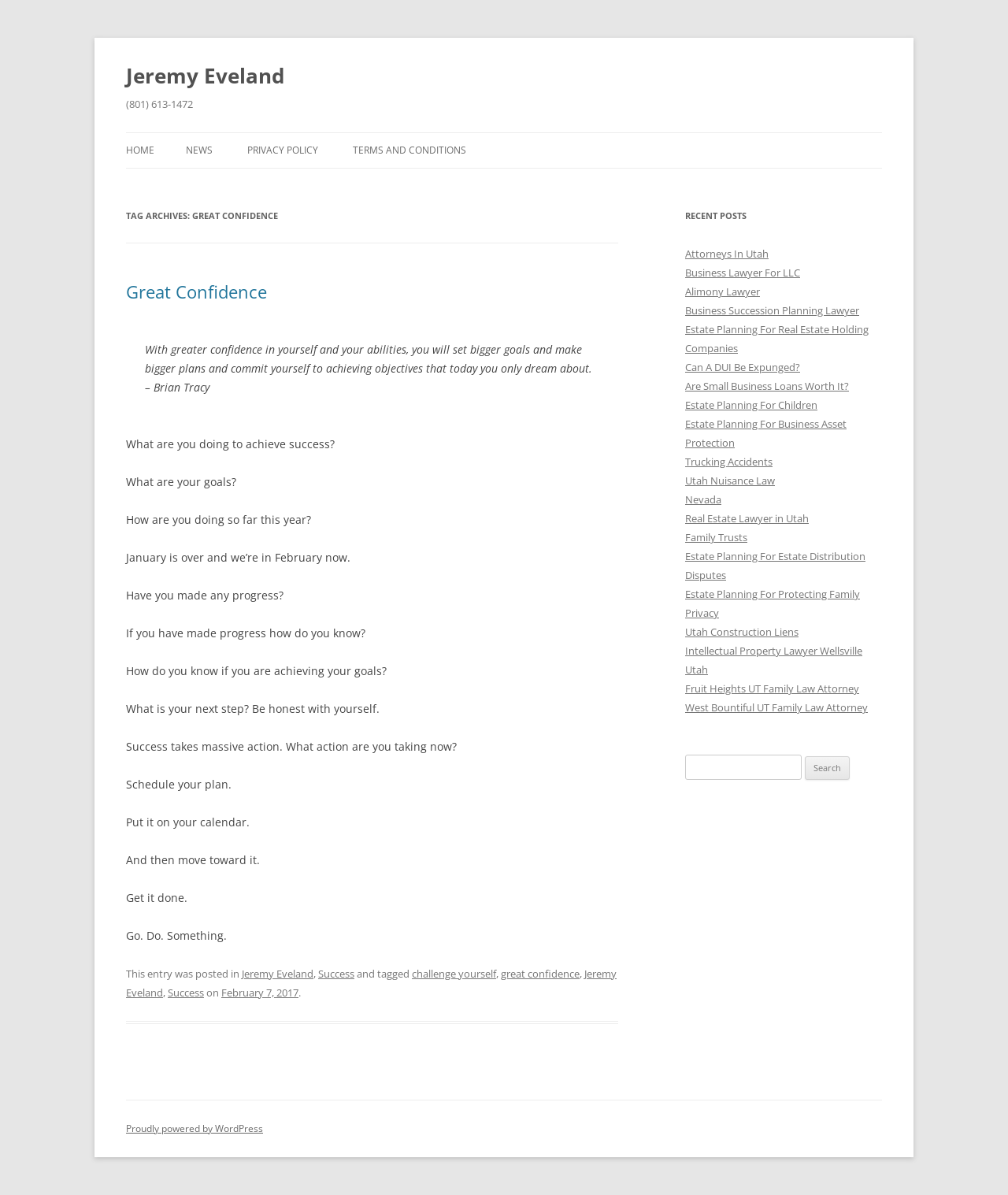Create a full and detailed caption for the entire webpage.

The webpage is about Jeremy Eveland, with a focus on great confidence and success. At the top, there is a heading with the title "Jeremy Eveland" and a link to his name. Below this, there is a phone number "(801) 613-1472" displayed prominently. 

To the right of the phone number, there are navigation links to "HOME", "NEWS", "PRIVACY POLICY", and "TERMS AND CONDITIONS". 

The main content of the page is divided into two sections. On the left, there is an article with a heading "Great Confidence" and a blockquote containing a motivational quote by Brian Tracy. Below the quote, there are several paragraphs of text discussing the importance of setting goals and taking action to achieve success. 

On the right side of the page, there is a section titled "RECENT POSTS" with links to various articles, including "Attorneys In Utah", "Business Lawyer For LLC", "Alimony Lawyer", and many others. 

At the bottom of the page, there is a footer section with links to Jeremy Eveland's social media profiles and a copyright notice. There is also a search bar where users can search for specific topics.